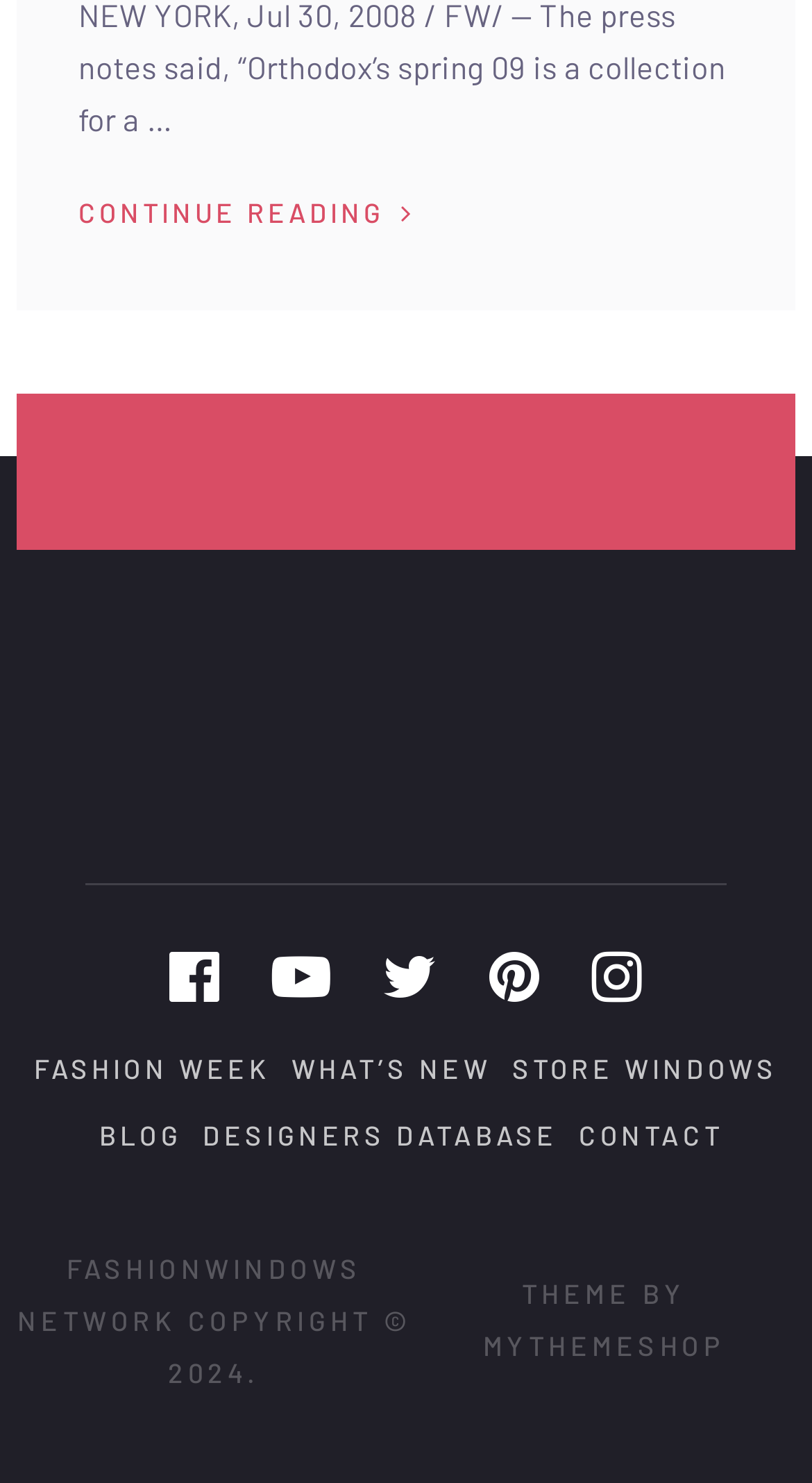Determine the bounding box for the described HTML element: "Fashion Week". Ensure the coordinates are four float numbers between 0 and 1 in the format [left, top, right, bottom].

[0.042, 0.709, 0.333, 0.732]